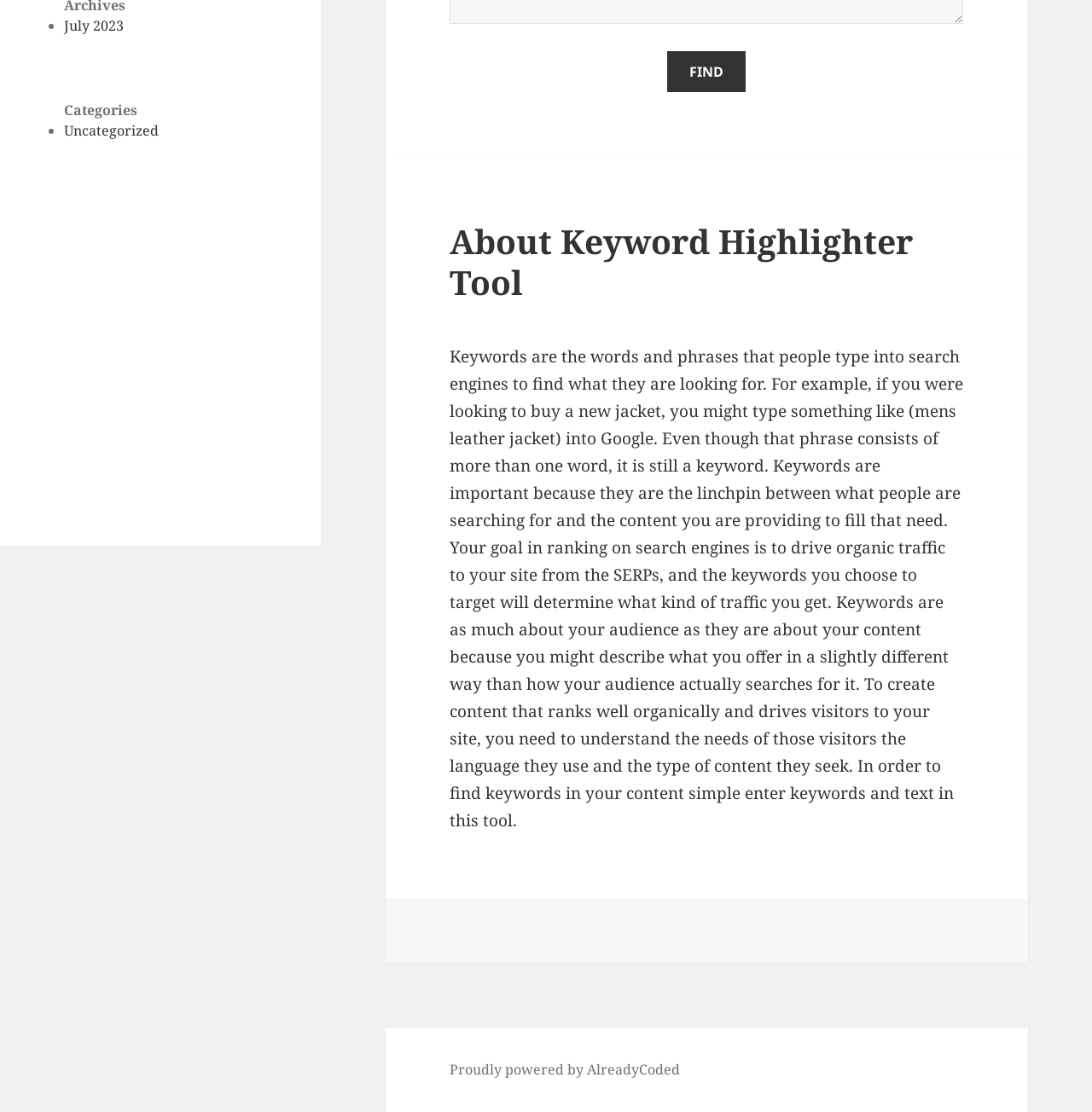Determine the bounding box coordinates of the UI element described by: "parent_node: THE EARTH HOUSE, PALAMPUR".

None